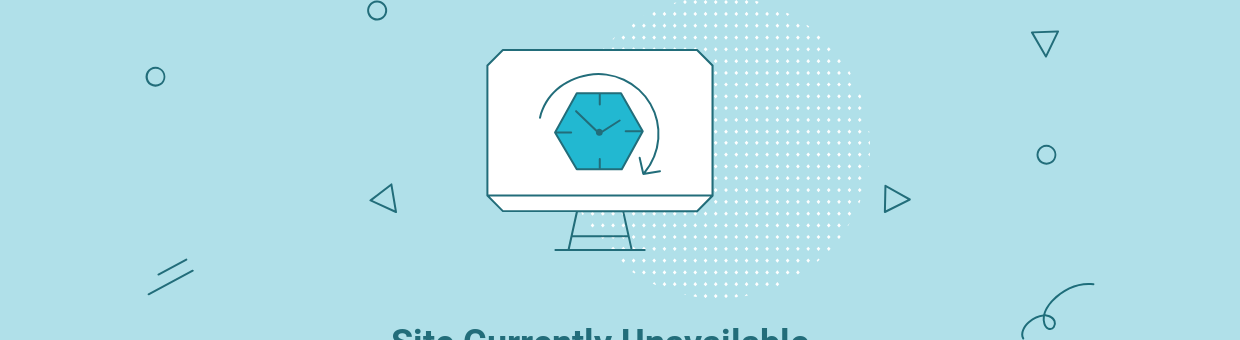What is the status of the site according to the image?
Answer briefly with a single word or phrase based on the image.

Unavailable